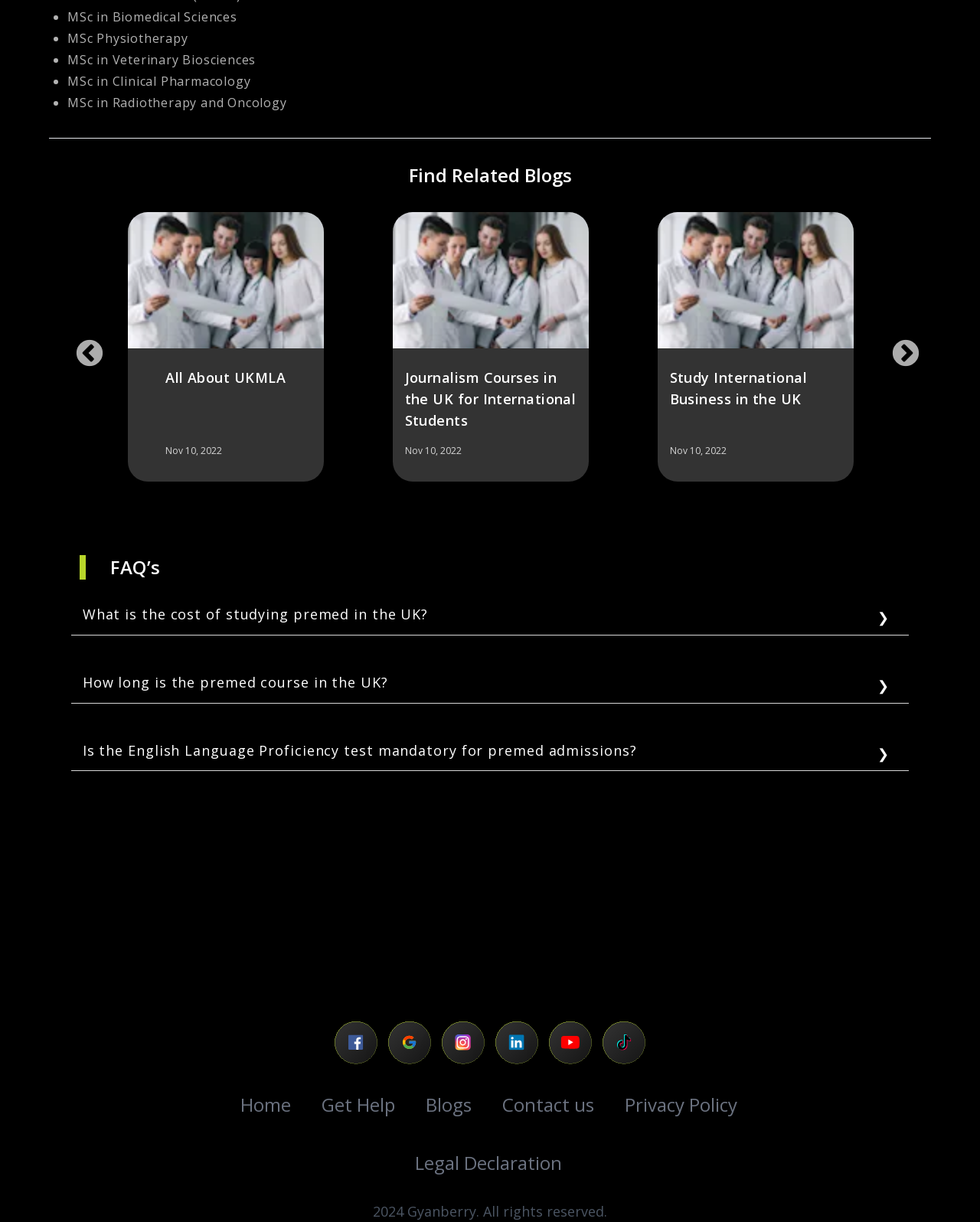Please predict the bounding box coordinates of the element's region where a click is necessary to complete the following instruction: "Click the 'Gyanberry Logo'". The coordinates should be represented by four float numbers between 0 and 1, i.e., [left, top, right, bottom].

[0.405, 0.711, 0.595, 0.788]